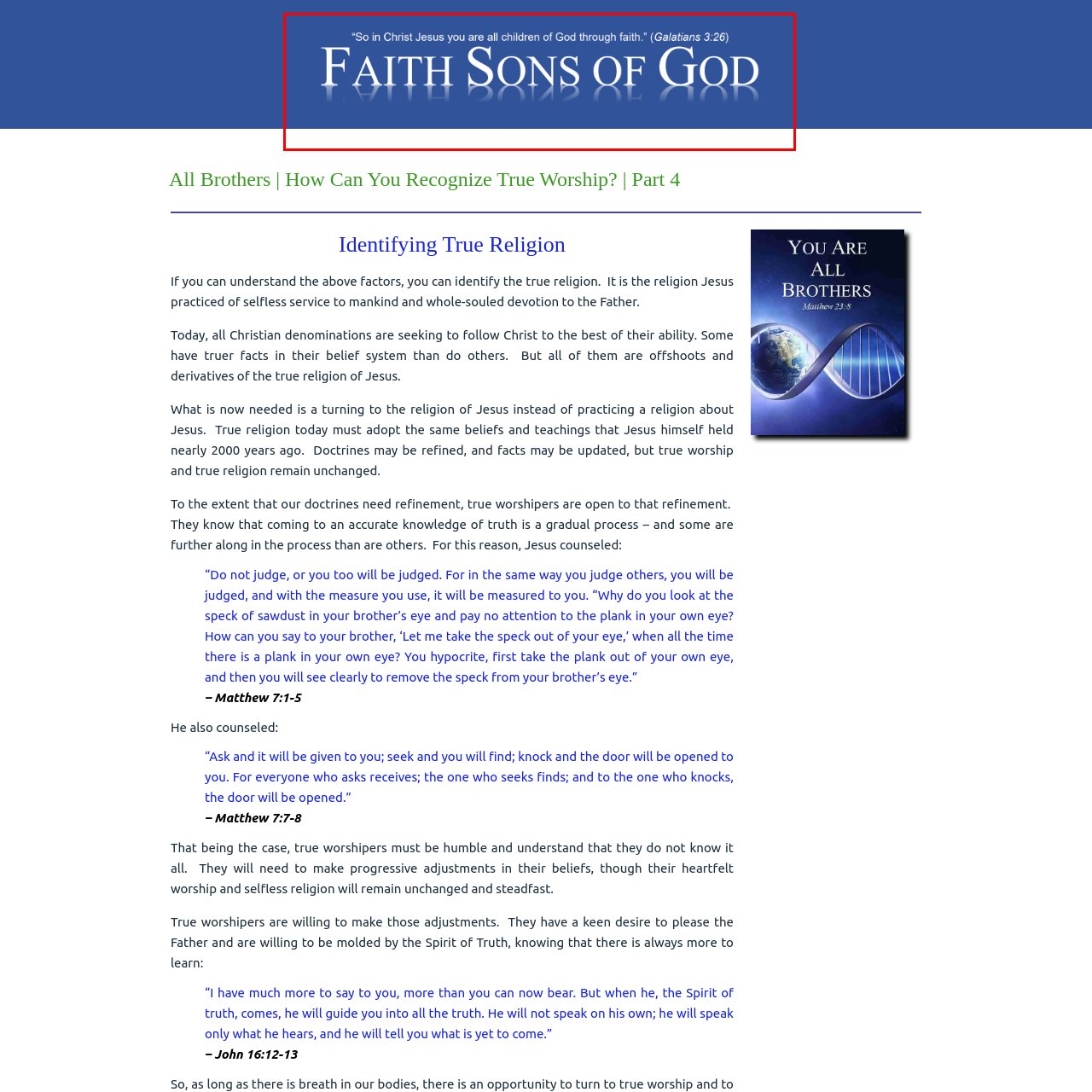Elaborate on the scene depicted inside the red bounding box.

The image prominently features the phrase "Faith Sons of God" set against a vibrant blue background. This text is styled in bold, elegant font, emphasizing its significance within the context of spiritual identity and community. Above the main title, a quote from Galatians 3:26 reads, “So in Christ Jesus you are all children of God through faith,” highlighting the theme of faith and unity among believers. The overall design creates a serene yet impactful visual, encapsulating the message of belonging and divine connection that resonates throughout the content.